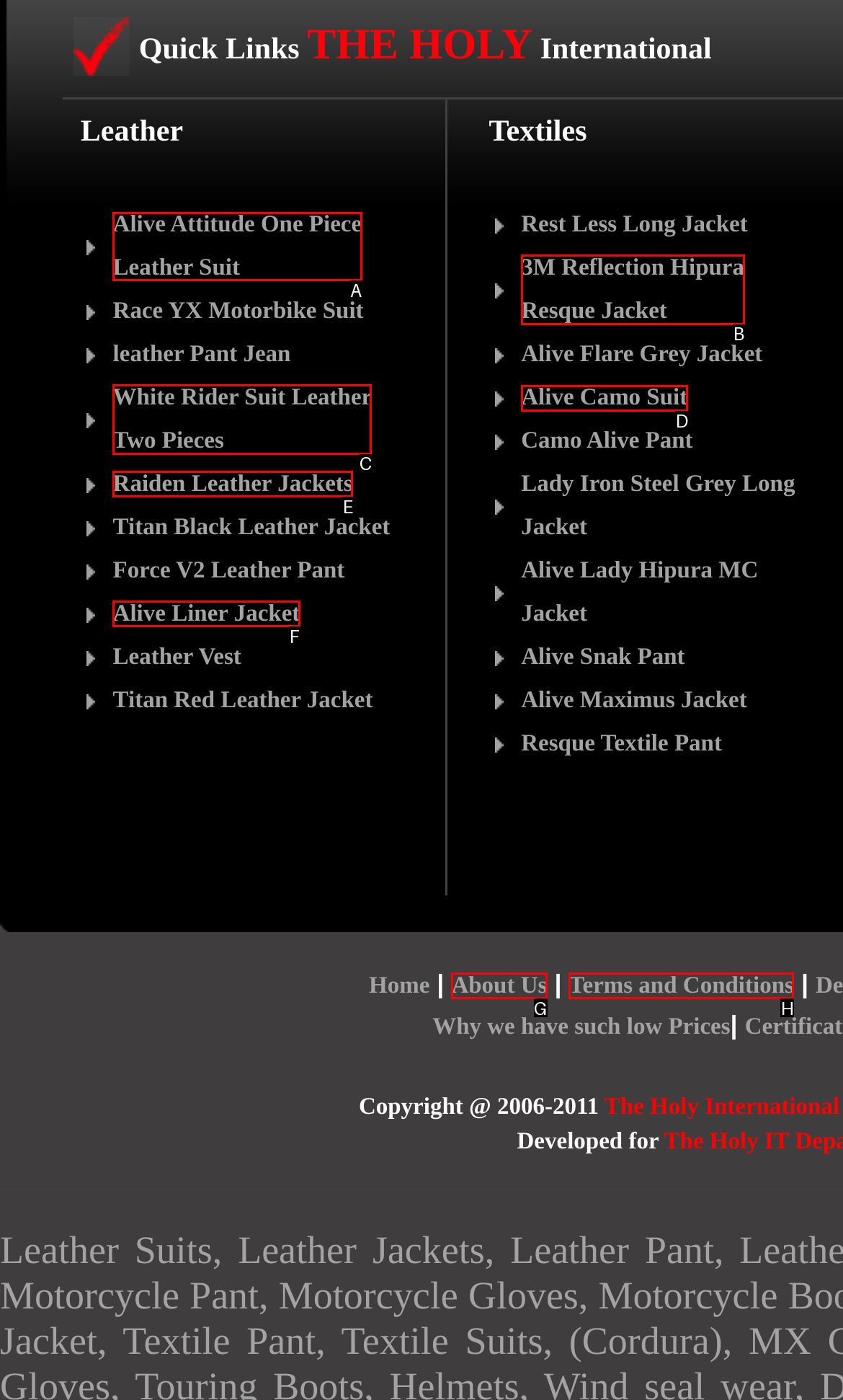Indicate the UI element to click to perform the task: Learn more about Alive Camo Suit. Reply with the letter corresponding to the chosen element.

D